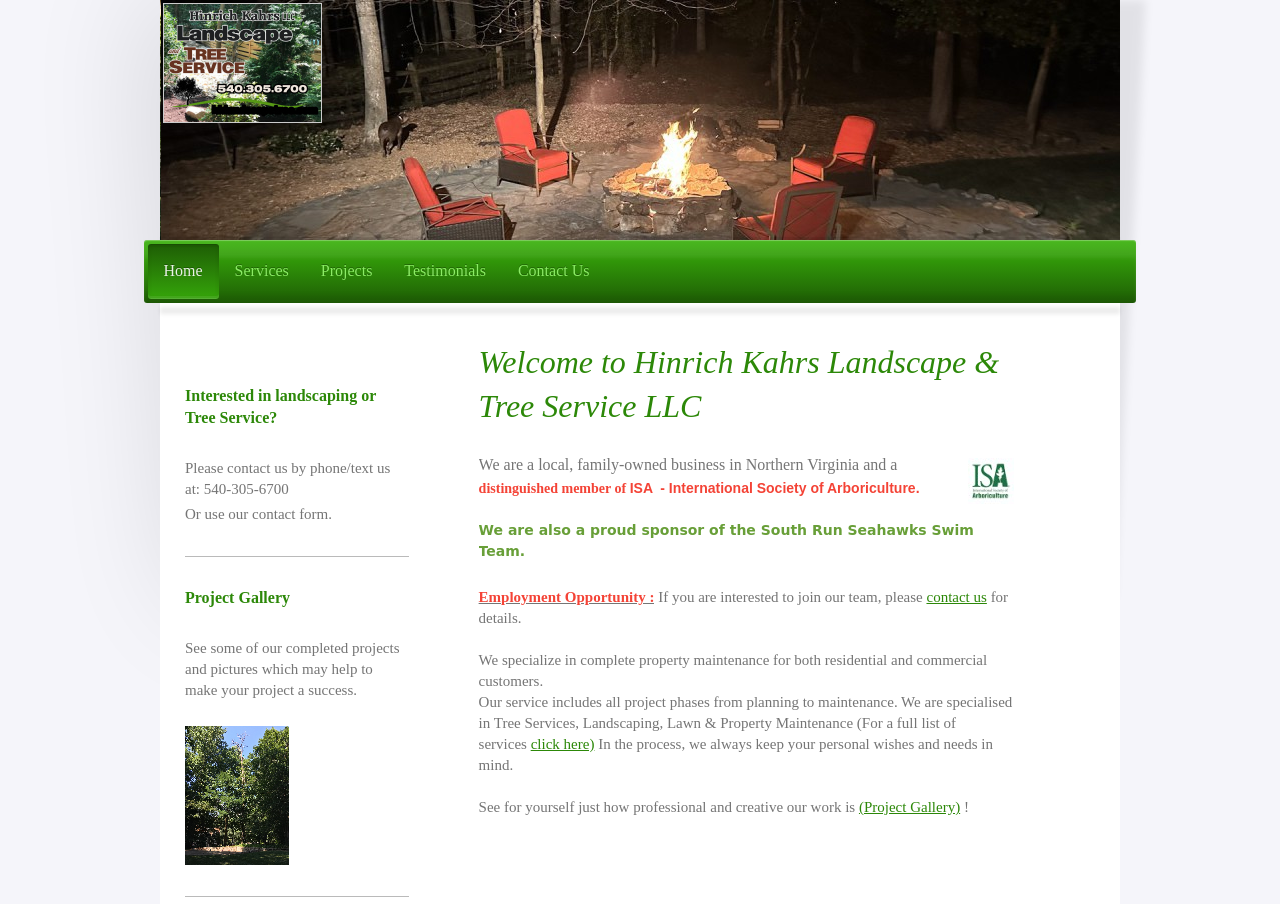Specify the bounding box coordinates (top-left x, top-left y, bottom-right x, bottom-right y) of the UI element in the screenshot that matches this description: Services

[0.171, 0.269, 0.238, 0.331]